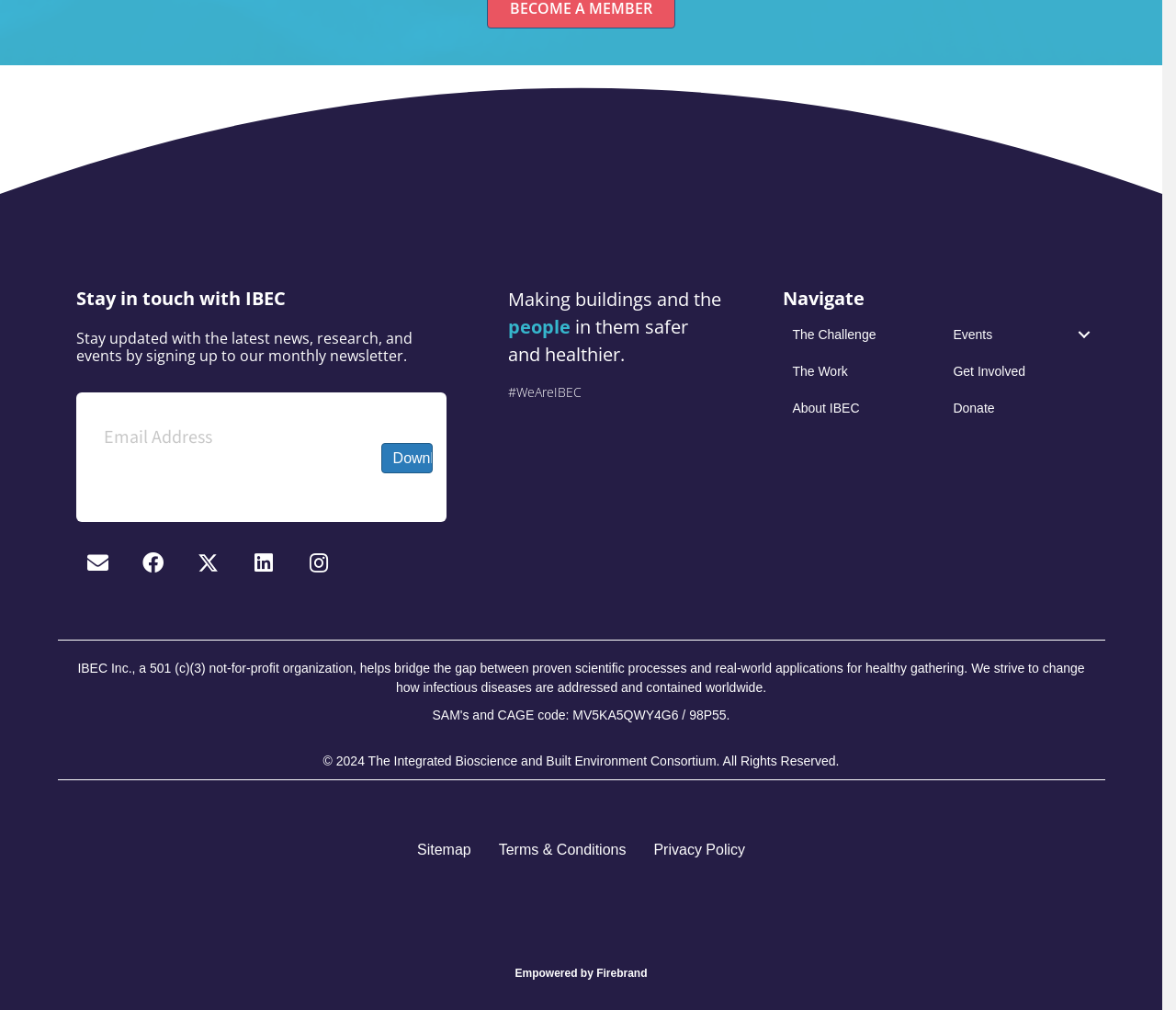Find and indicate the bounding box coordinates of the region you should select to follow the given instruction: "Sign up for newsletter".

[0.064, 0.535, 0.102, 0.579]